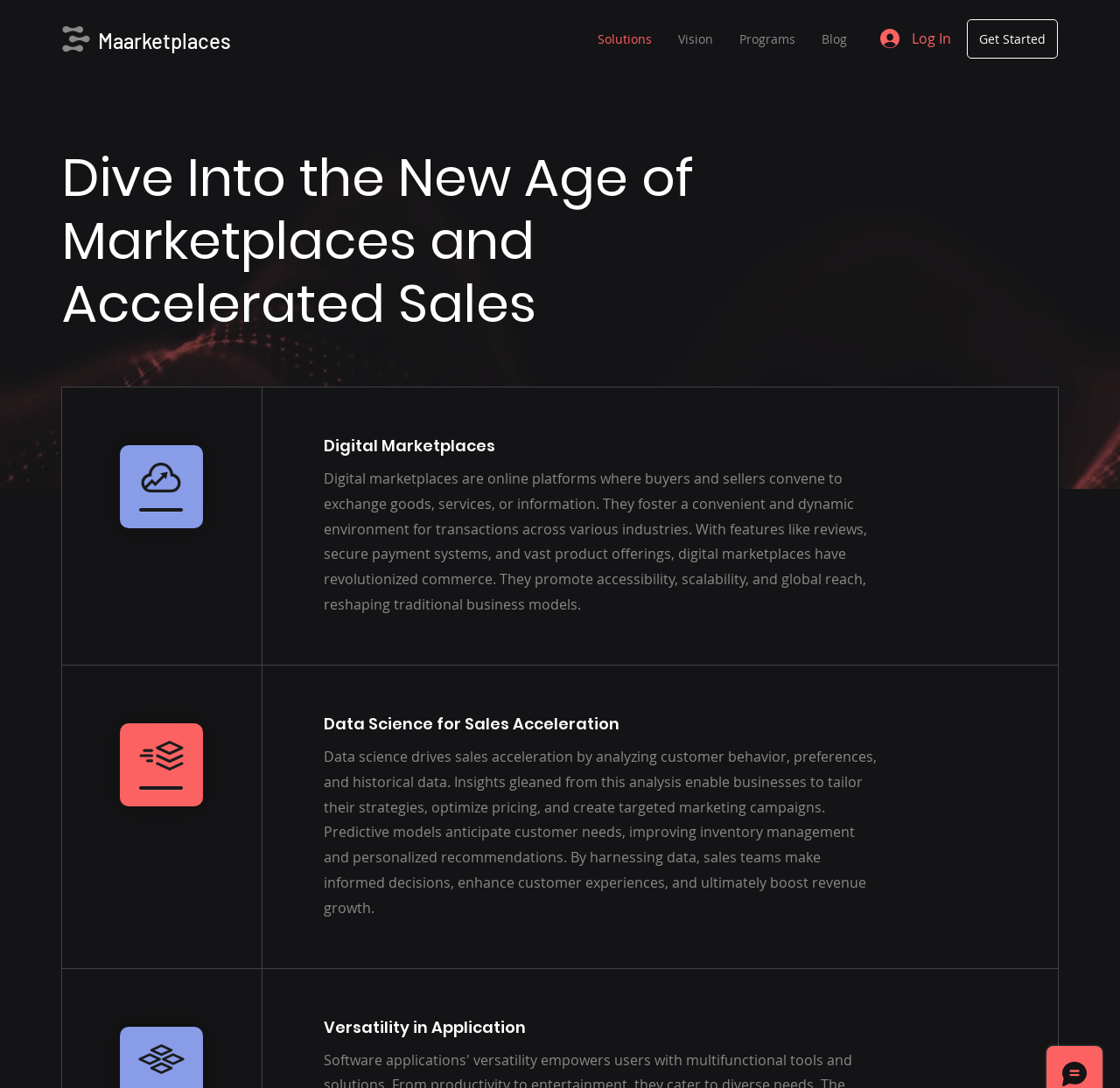Find the bounding box coordinates for the HTML element described in this sentence: "Vision". Provide the coordinates as four float numbers between 0 and 1, in the format [left, top, right, bottom].

[0.594, 0.016, 0.648, 0.056]